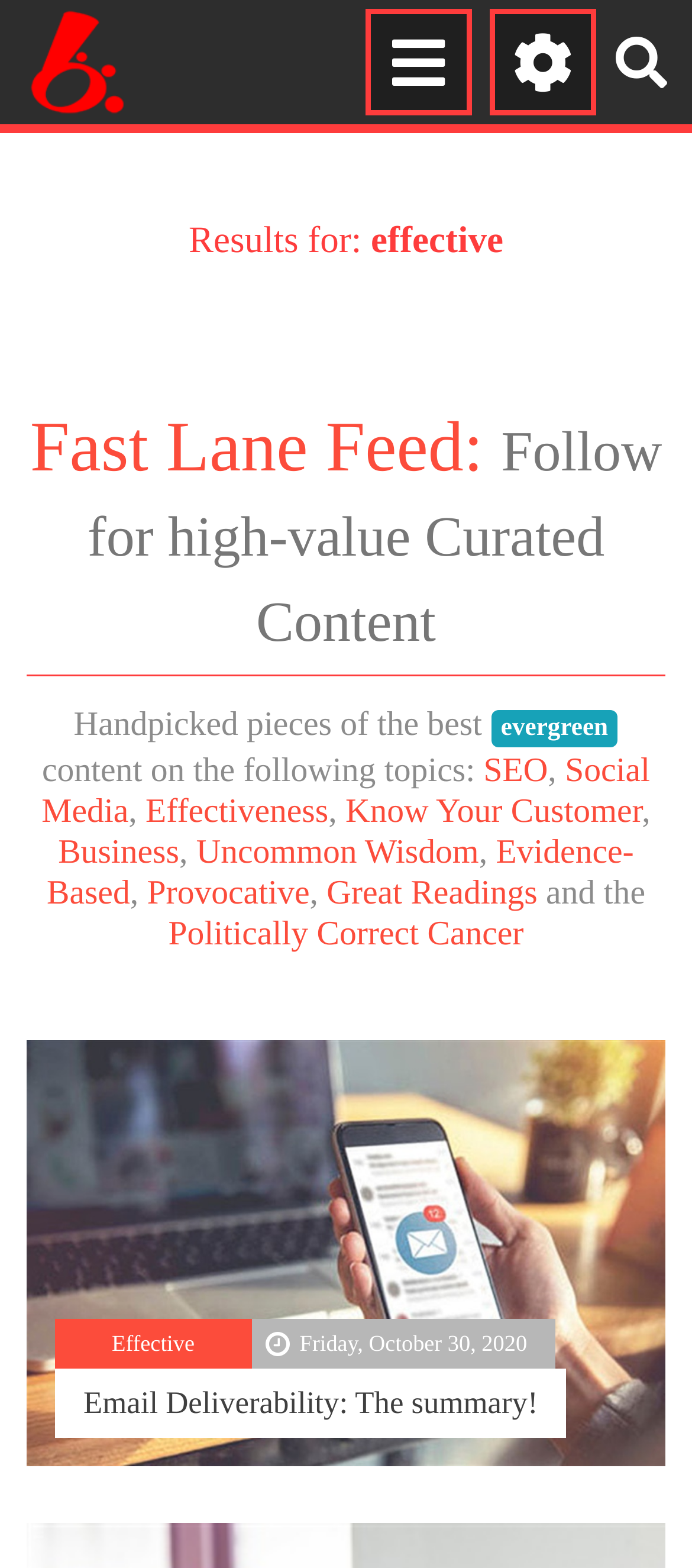Identify the webpage's primary heading and generate its text.

Fast Lane Feed: Follow for high-value Curated Content